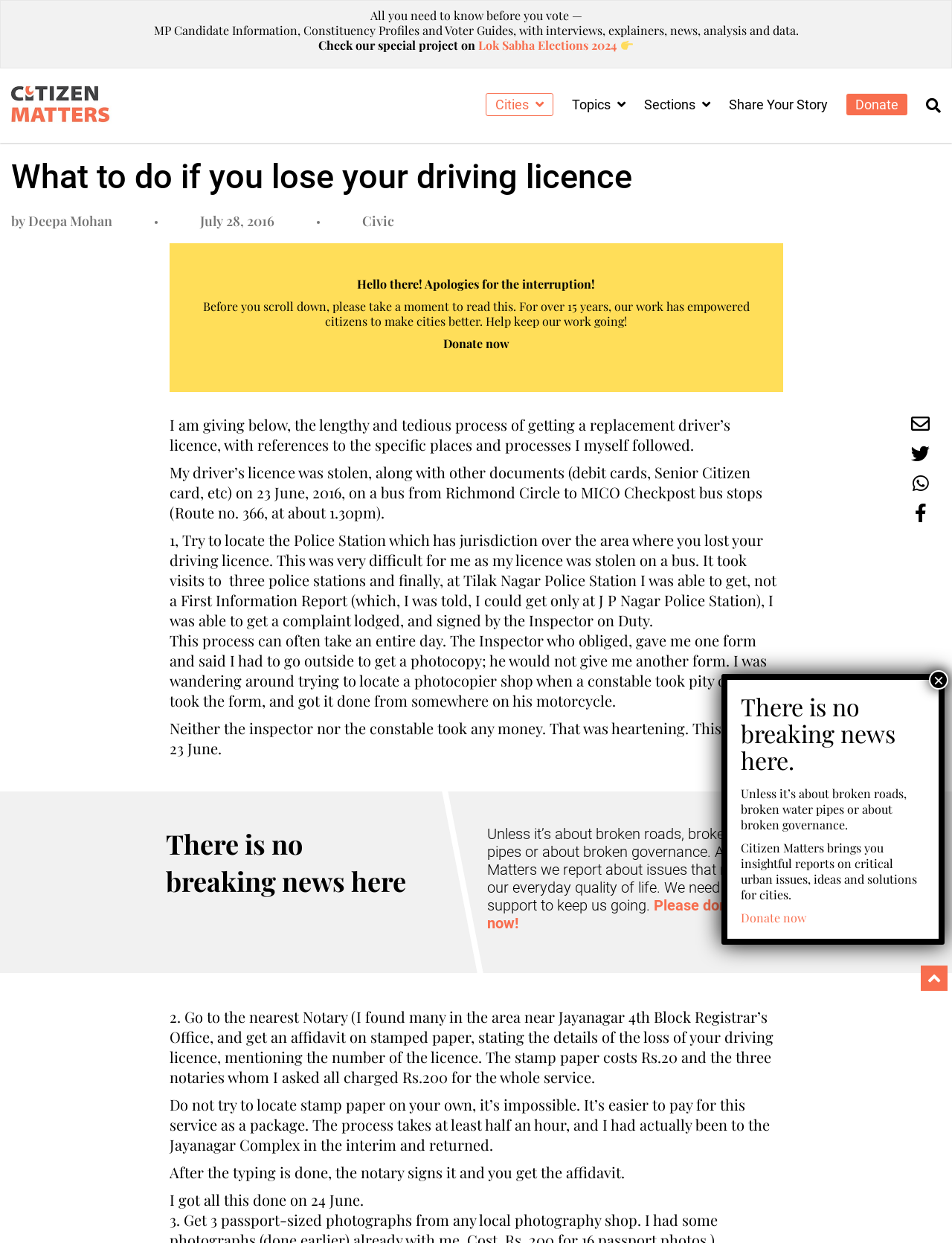Use one word or a short phrase to answer the question provided: 
What is the purpose of getting an affidavit from a Notary?

To state the details of the loss of driving licence